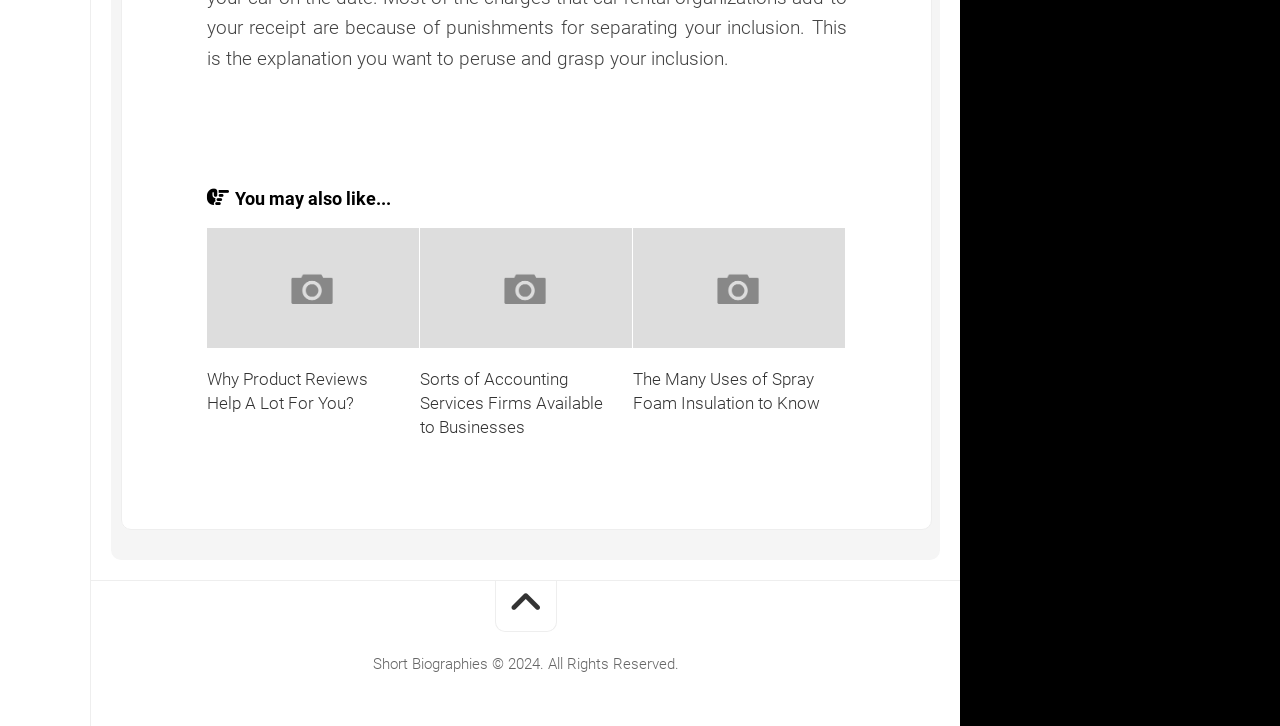What is the title of the first article?
Please provide a single word or phrase as your answer based on the image.

Why Product Reviews Help A Lot For You?